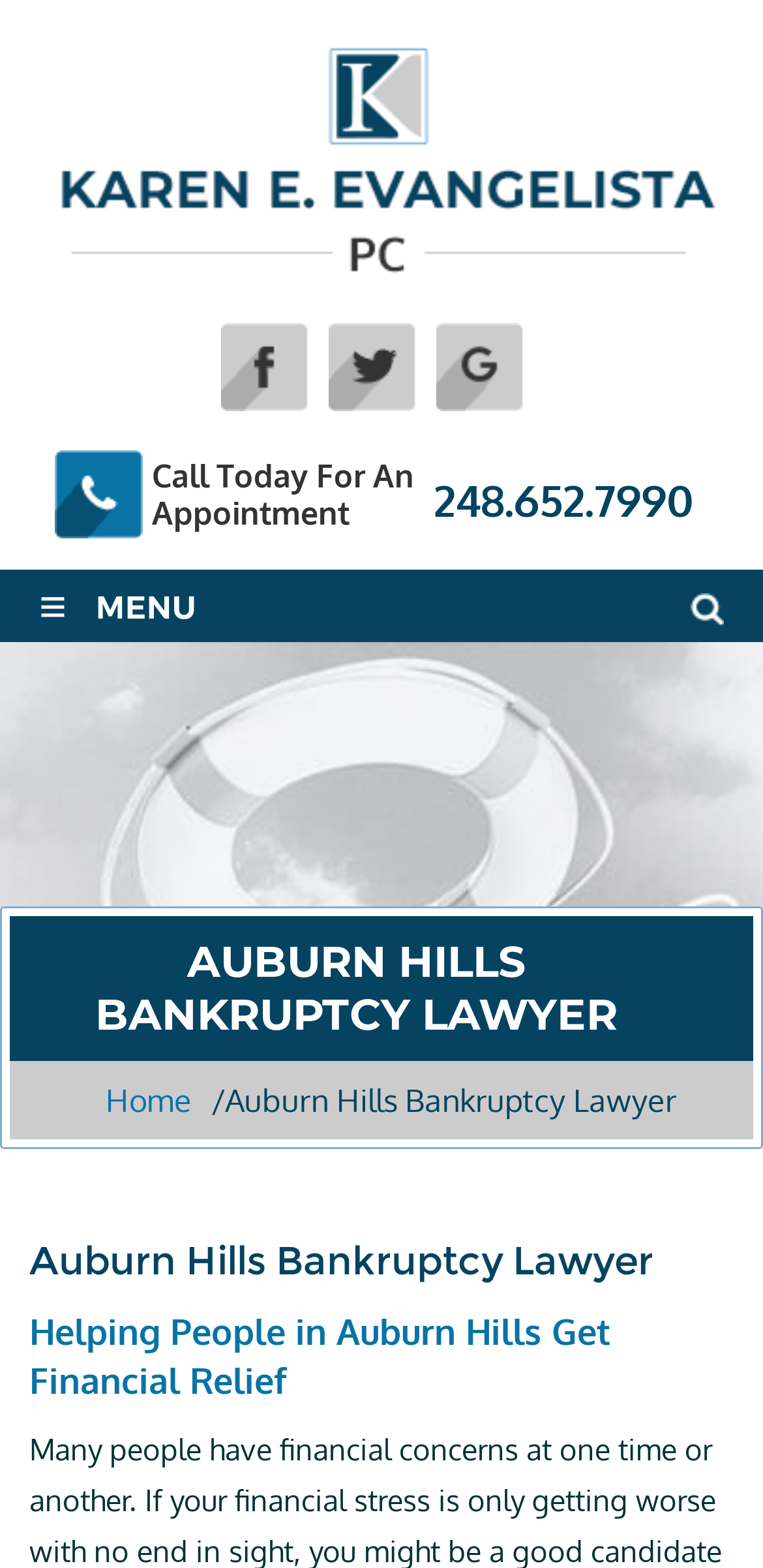Is there a search function on the webpage?
Can you offer a detailed and complete answer to this question?

There is a search function on the webpage, indicated by the image with the text 'Search' at the top right corner of the webpage.